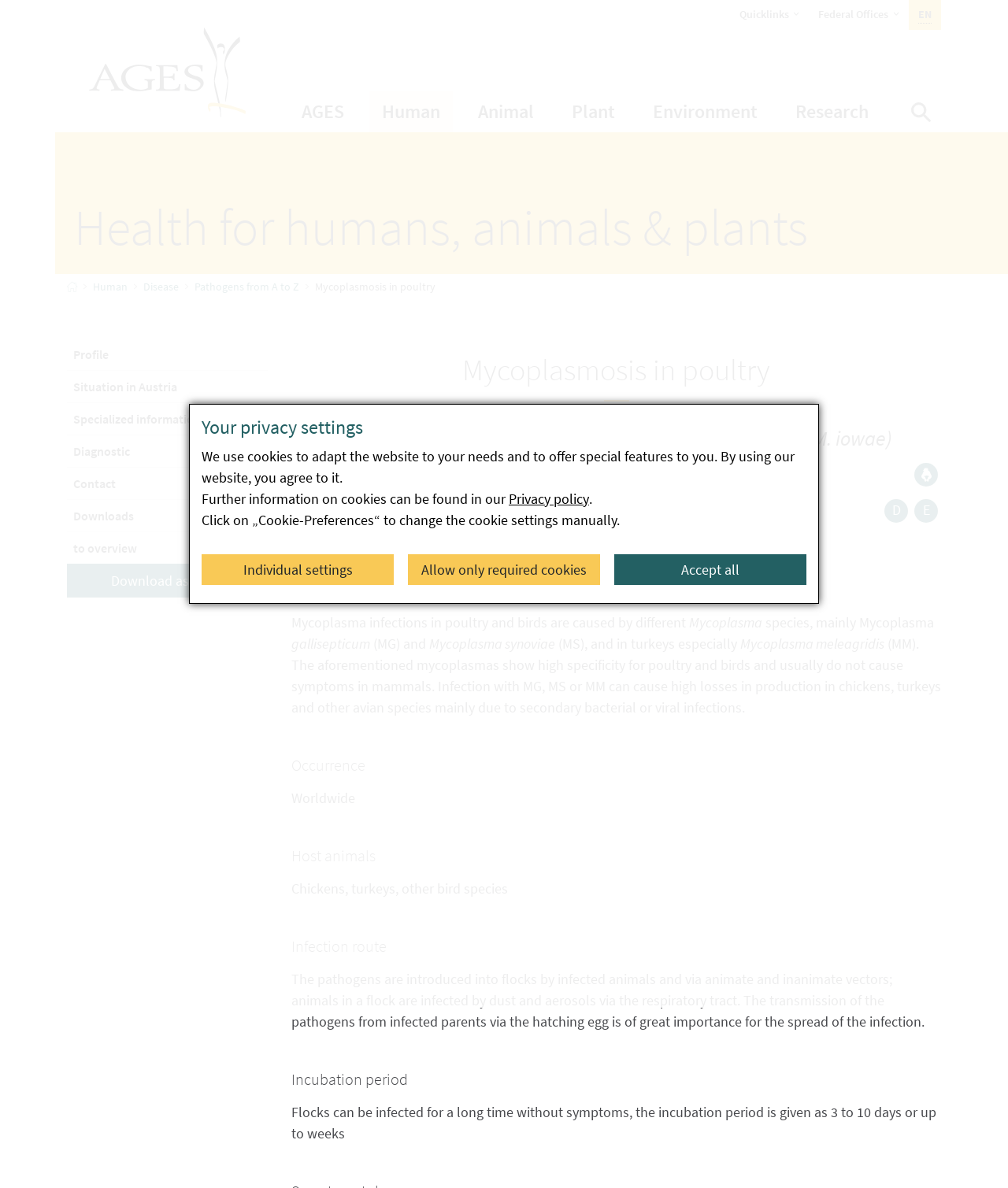How are Mycoplasma pathogens introduced into flocks?
Using the image, answer in one word or phrase.

Infected animals, animate and inanimate vectors